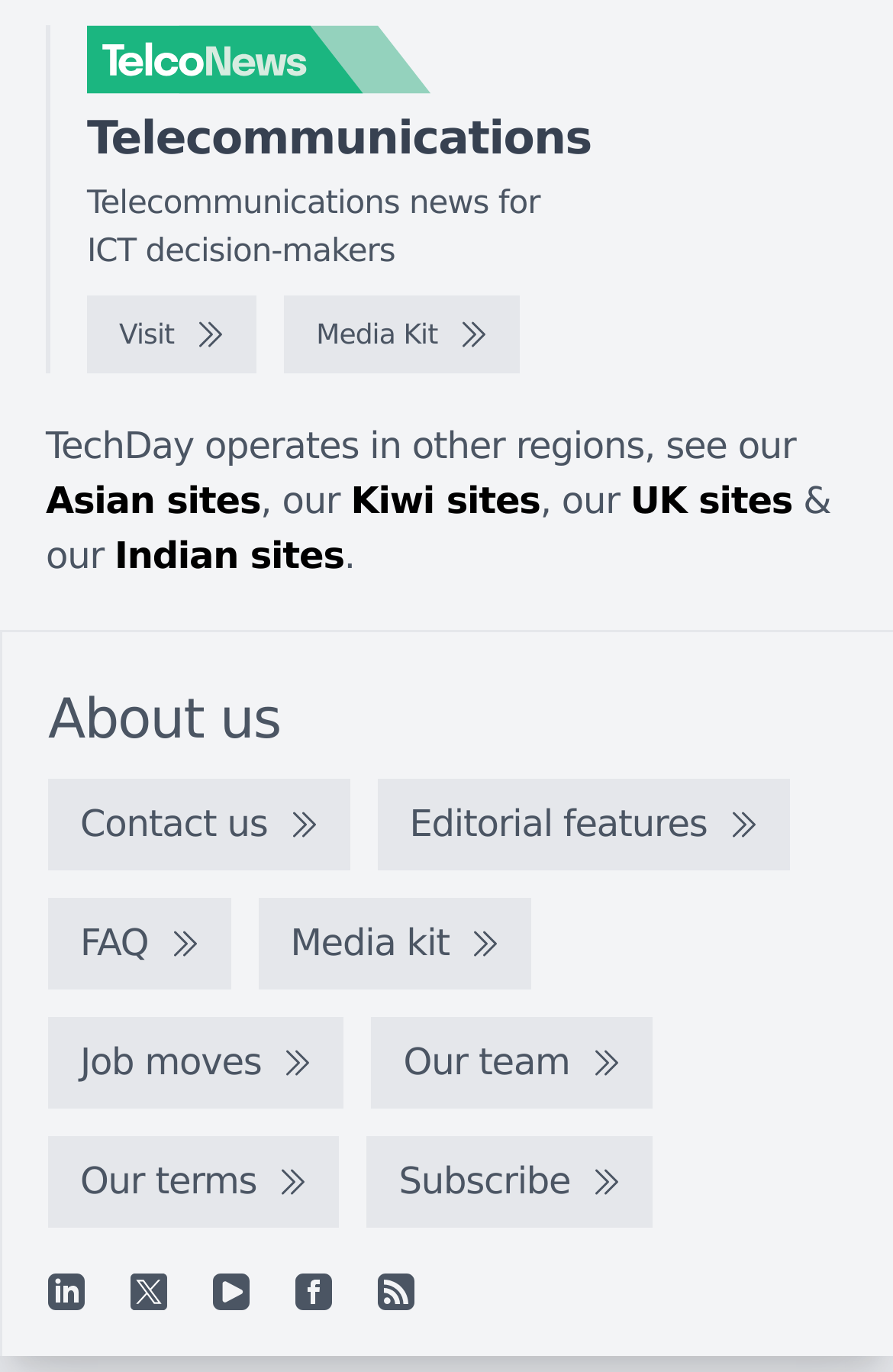With reference to the screenshot, provide a detailed response to the question below:
What is the topic of the news?

The topic of the news can be found in the top section of the webpage, where the text 'Telecommunications' is displayed, followed by a subtitle 'Telecommunications news for ICT decision-makers'.